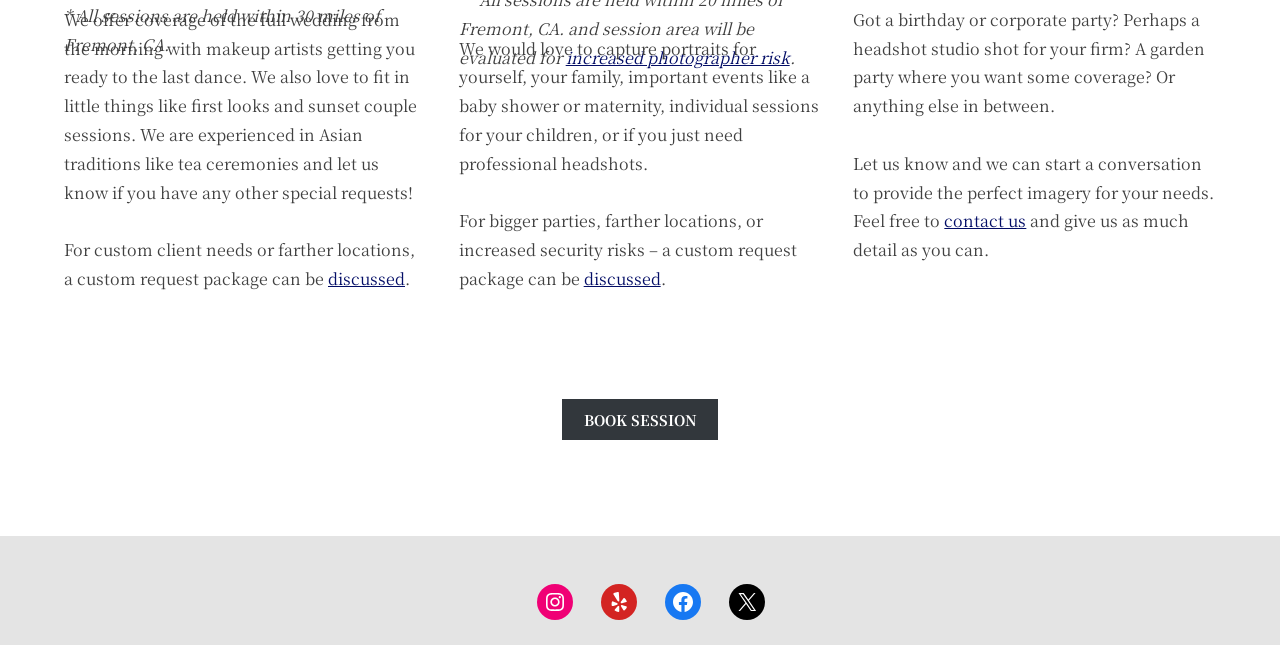Provide a brief response to the question below using a single word or phrase: 
How can users initiate a conversation for custom photography needs?

Contact us